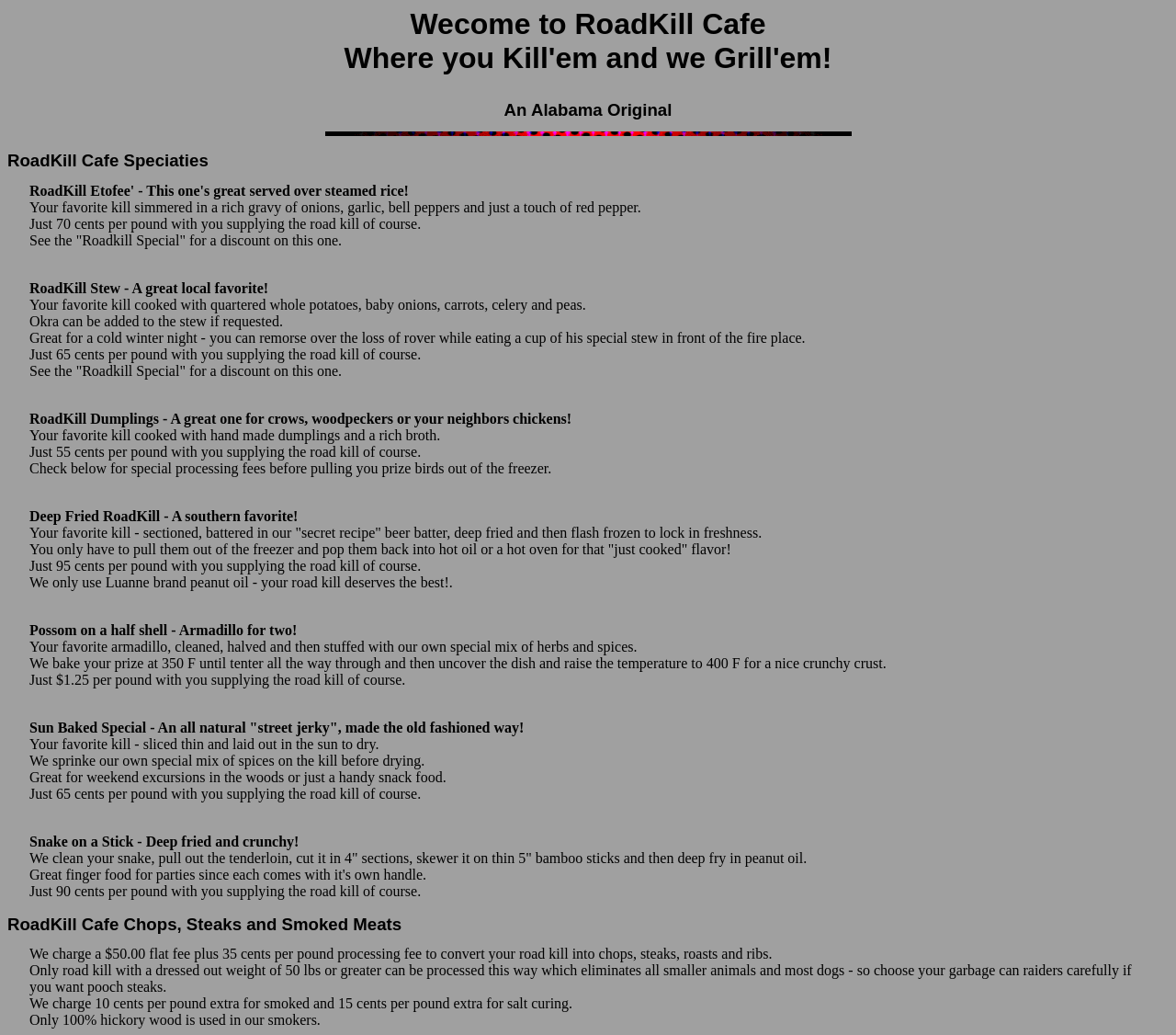Use a single word or phrase to answer the question: How much does it cost to process road kill into chops, steaks, roasts and ribs?

$50.00 flat fee plus 35 cents per pound